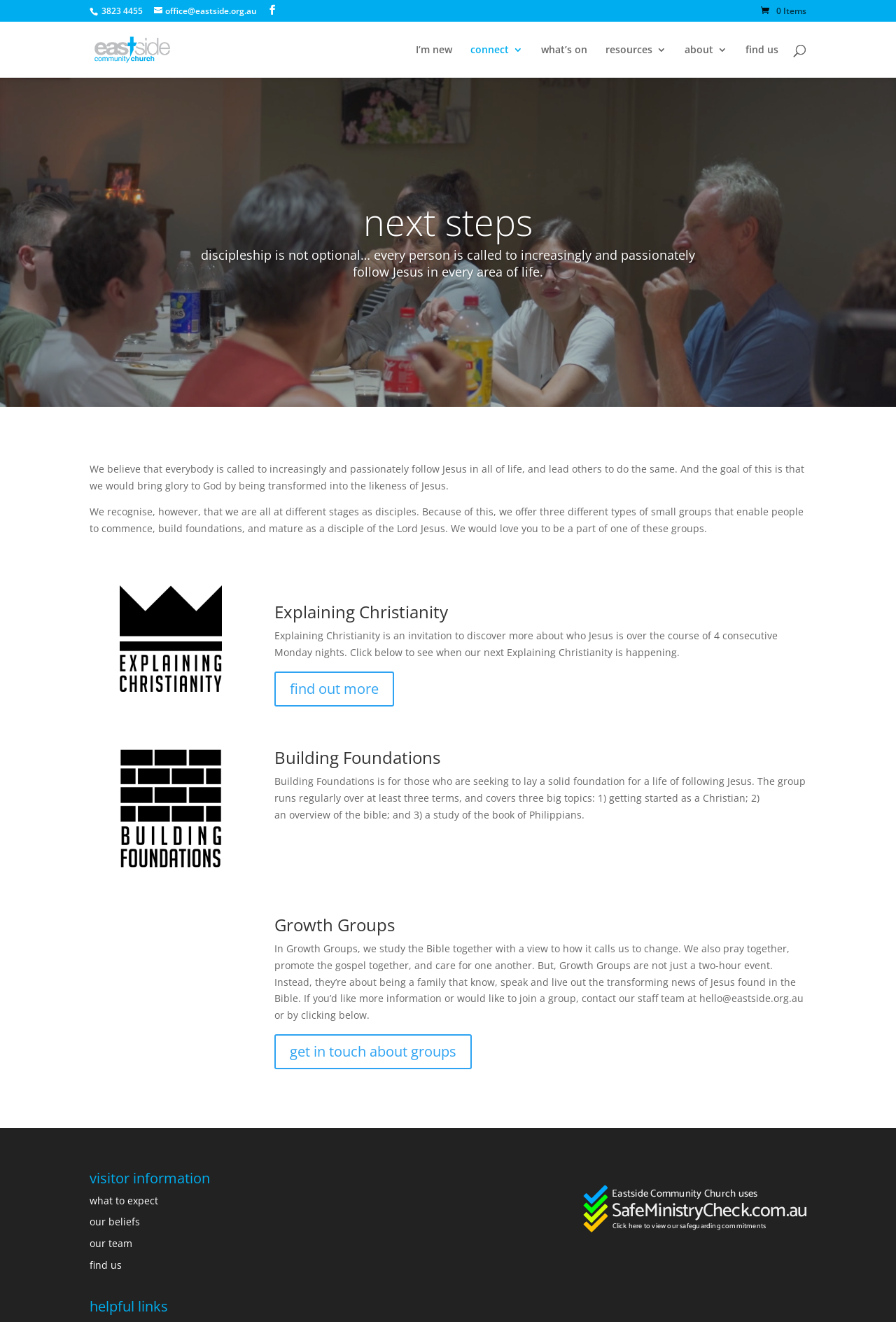What is the topic of study in Growth Groups?
Provide a well-explained and detailed answer to the question.

I found the answer by reading the text that says 'In Growth Groups, we study the Bible together with a view to how it calls us to change'.